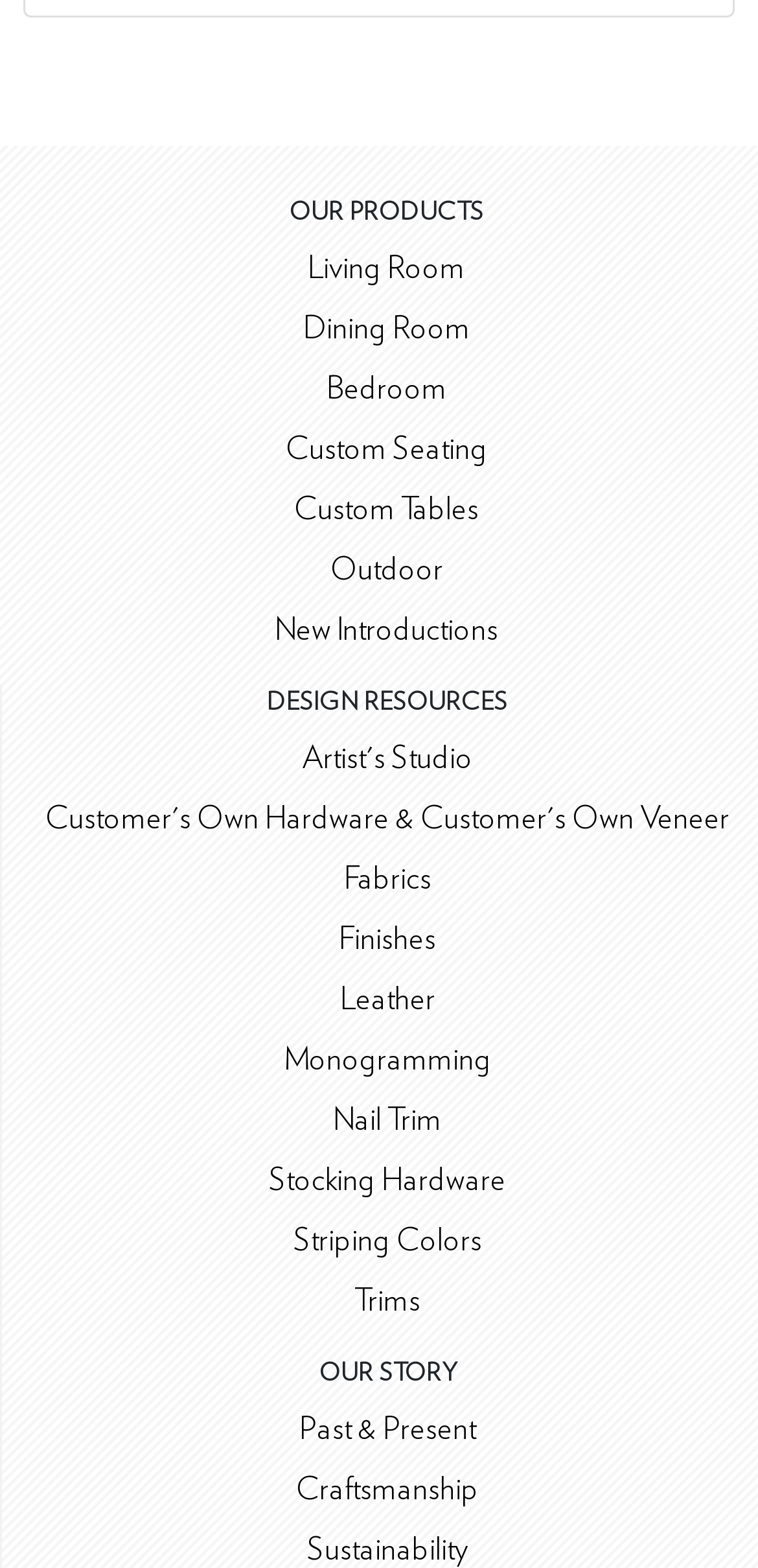Find the bounding box coordinates of the clickable element required to execute the following instruction: "View living room products". Provide the coordinates as four float numbers between 0 and 1, i.e., [left, top, right, bottom].

[0.406, 0.161, 0.614, 0.181]